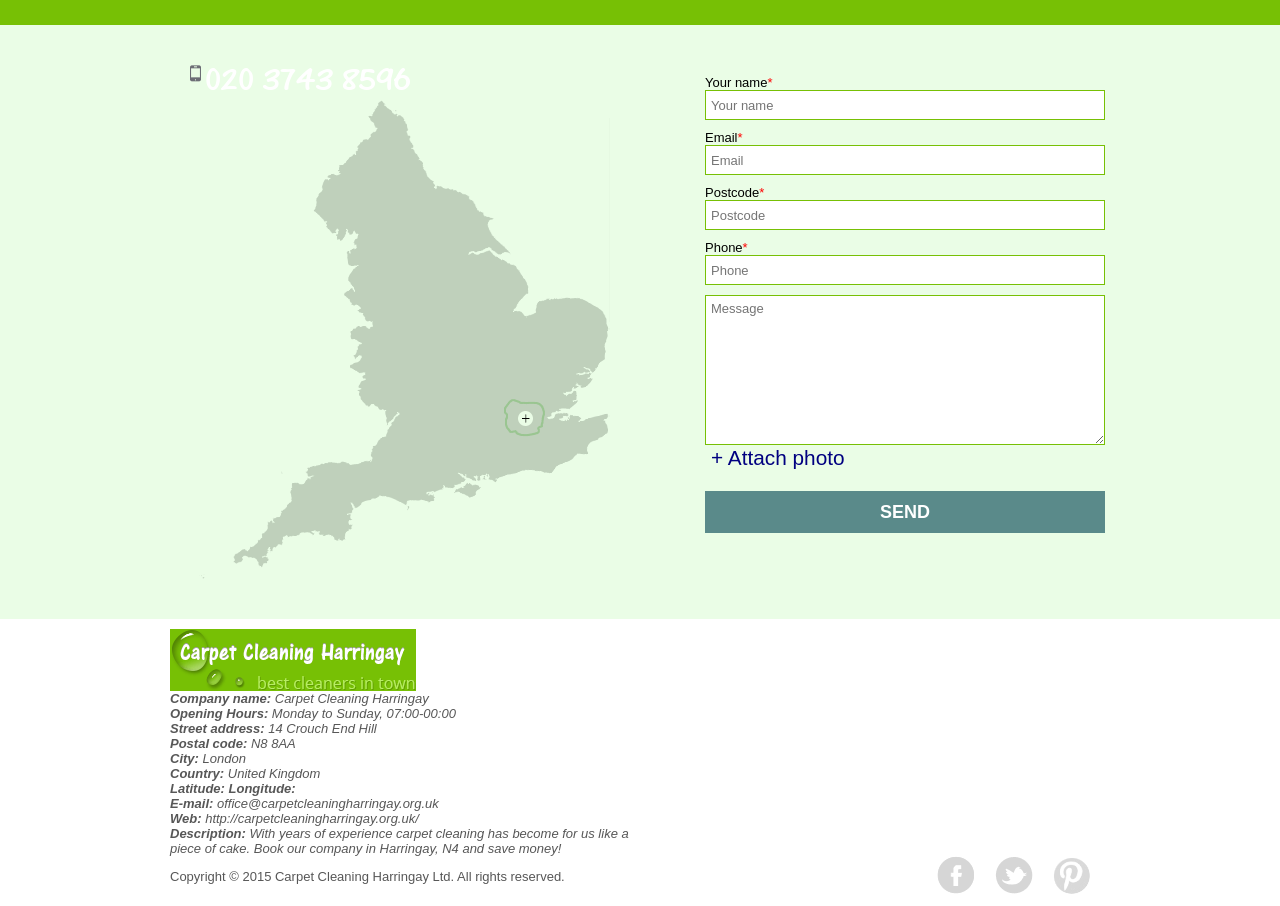Please find the bounding box coordinates of the element's region to be clicked to carry out this instruction: "Send a message".

[0.551, 0.542, 0.863, 0.588]